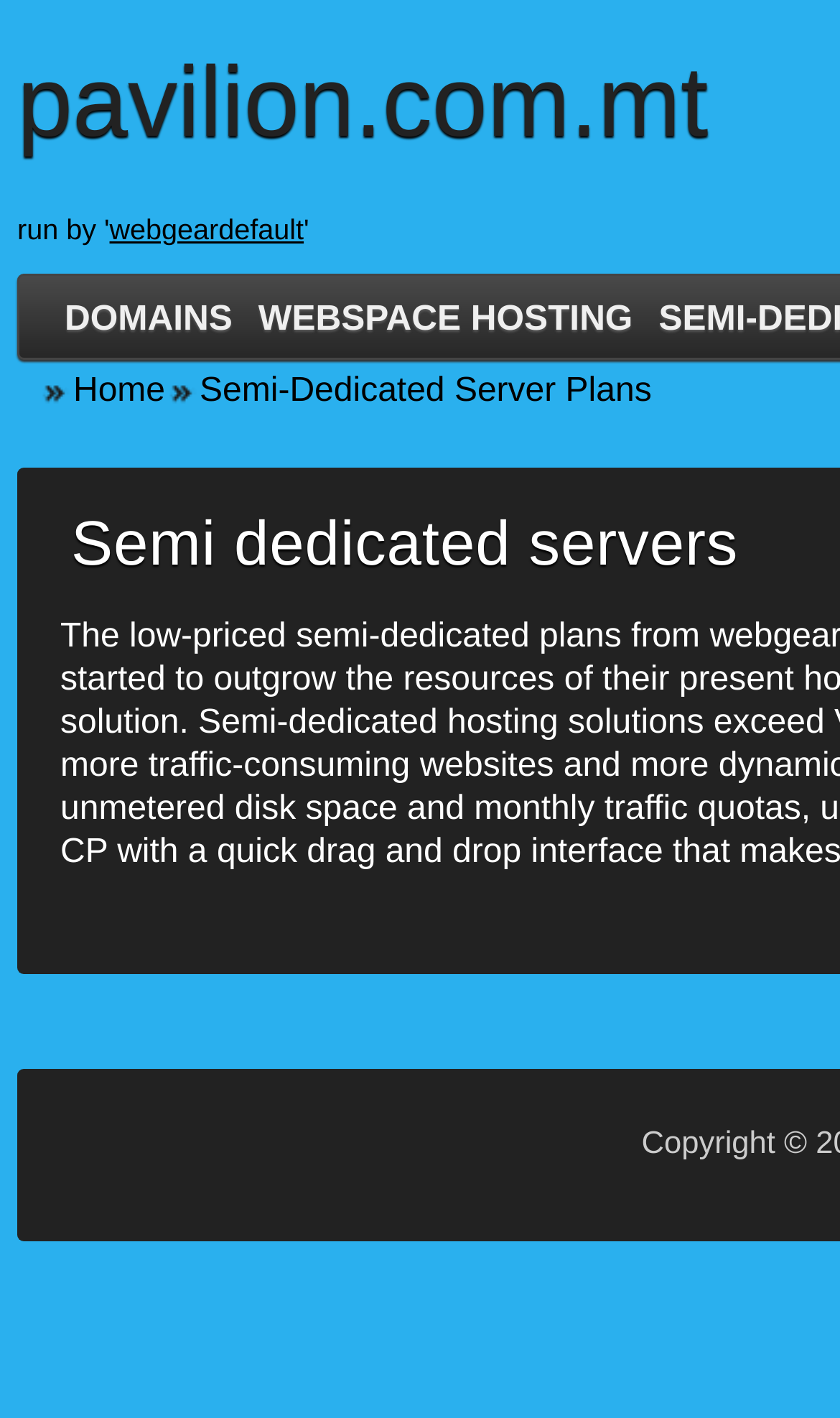Can you extract the primary headline text from the webpage?

Semi dedicated servers